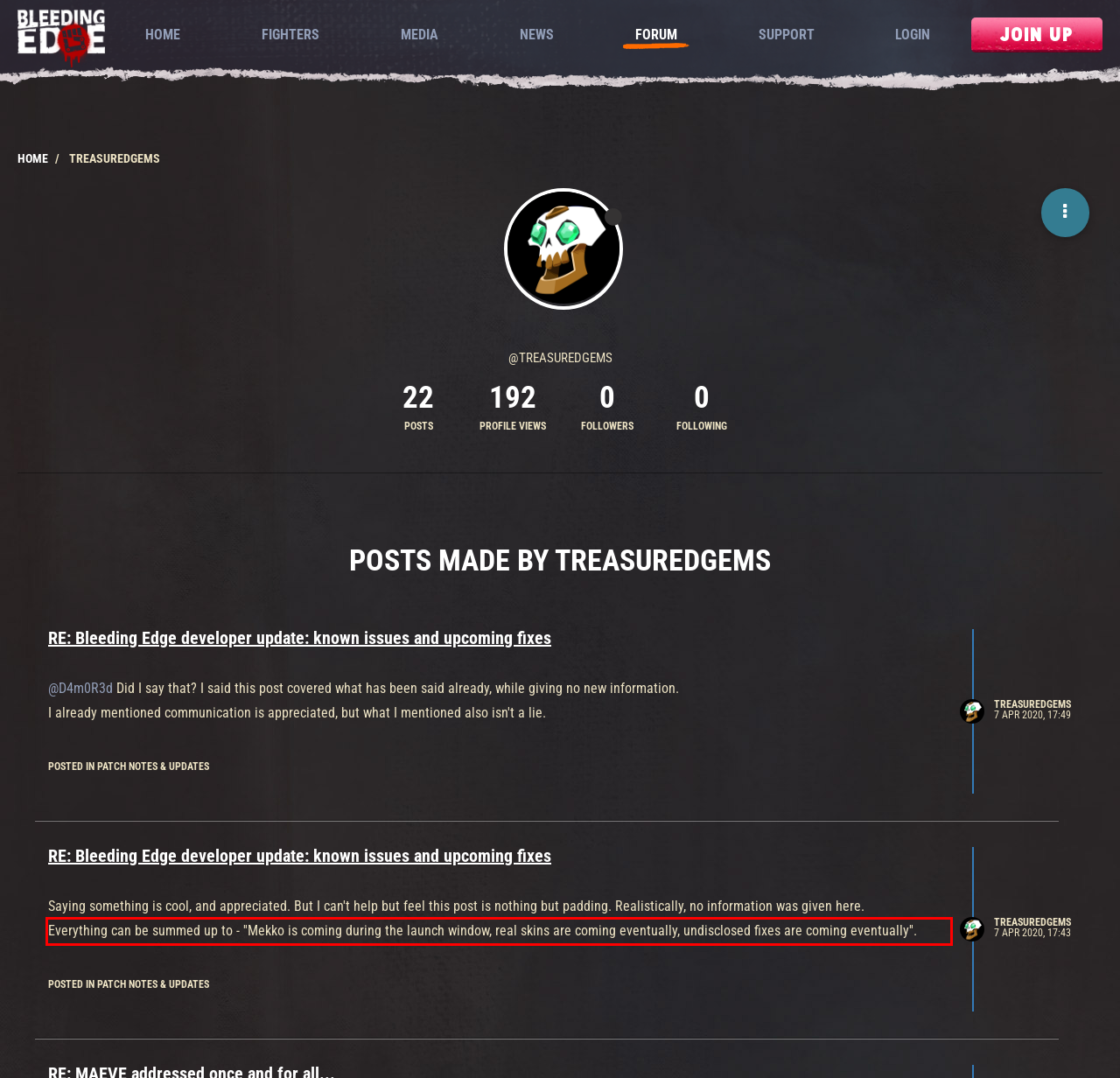Examine the webpage screenshot, find the red bounding box, and extract the text content within this marked area.

Everything can be summed up to - ''Mekko is coming during the launch window, real skins are coming eventually, undisclosed fixes are coming eventually''.